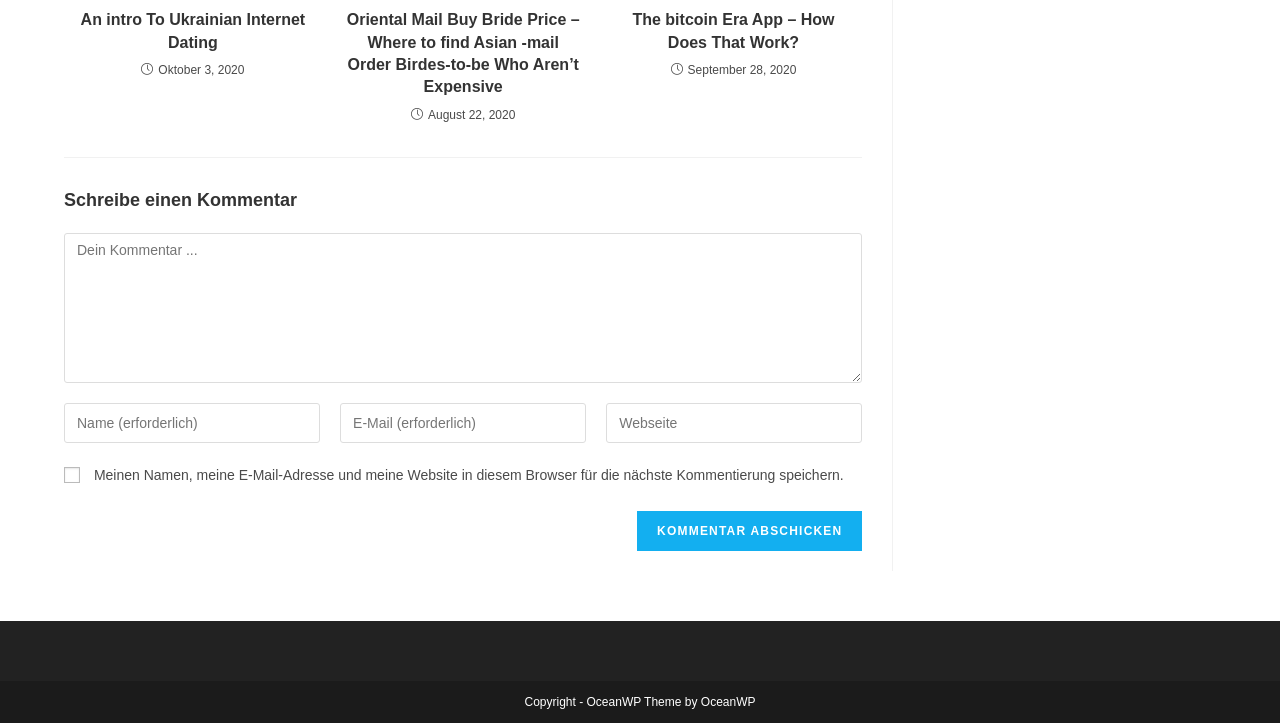Determine the bounding box coordinates of the region to click in order to accomplish the following instruction: "Submit a comment". Provide the coordinates as four float numbers between 0 and 1, specifically [left, top, right, bottom].

[0.498, 0.707, 0.674, 0.763]